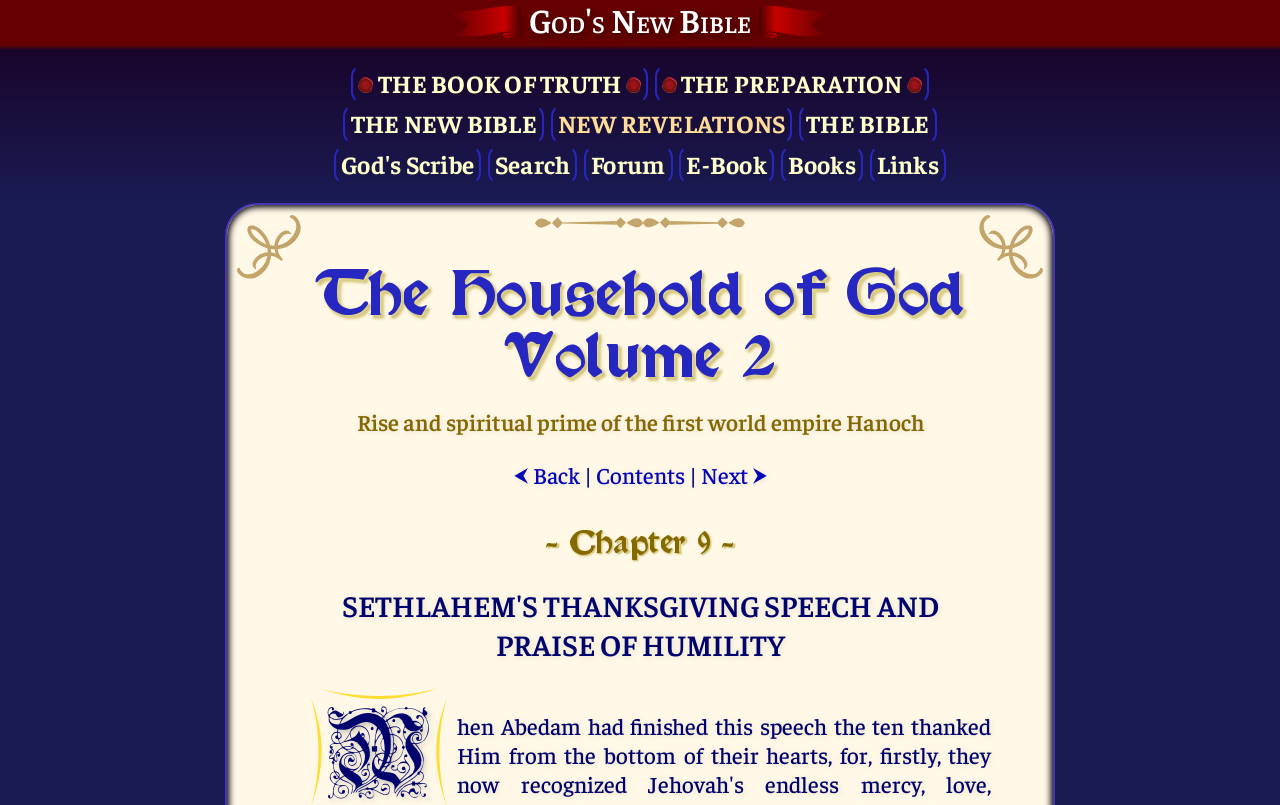Identify and extract the main heading of the webpage.

The Household of God
Volume 2